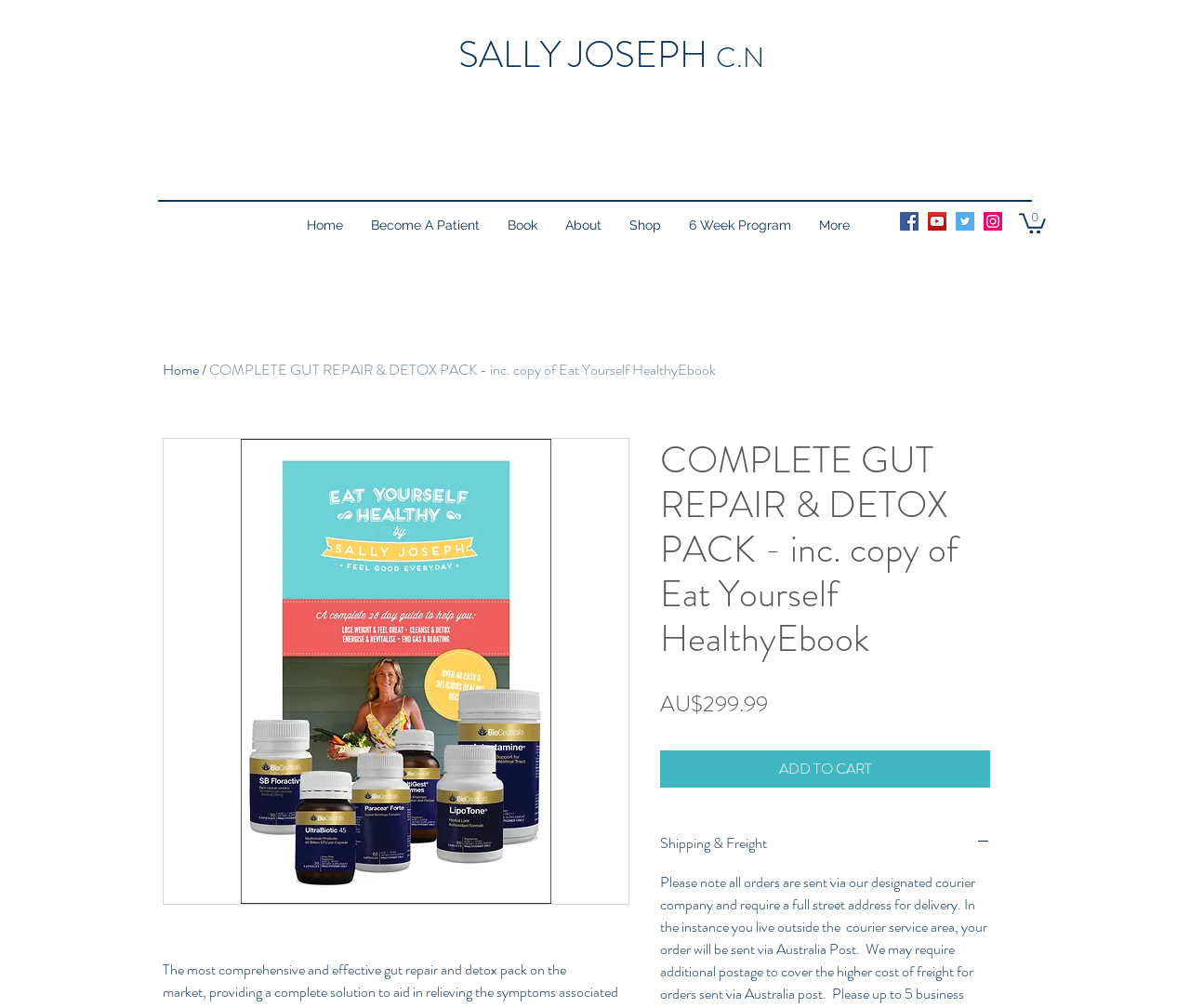How many social media icons are there?
Respond to the question with a well-detailed and thorough answer.

I counted the number of social media icons by looking at the list element with the bounding box coordinates [0.756, 0.21, 0.842, 0.229], which contains four link elements with images, each representing a social media platform.